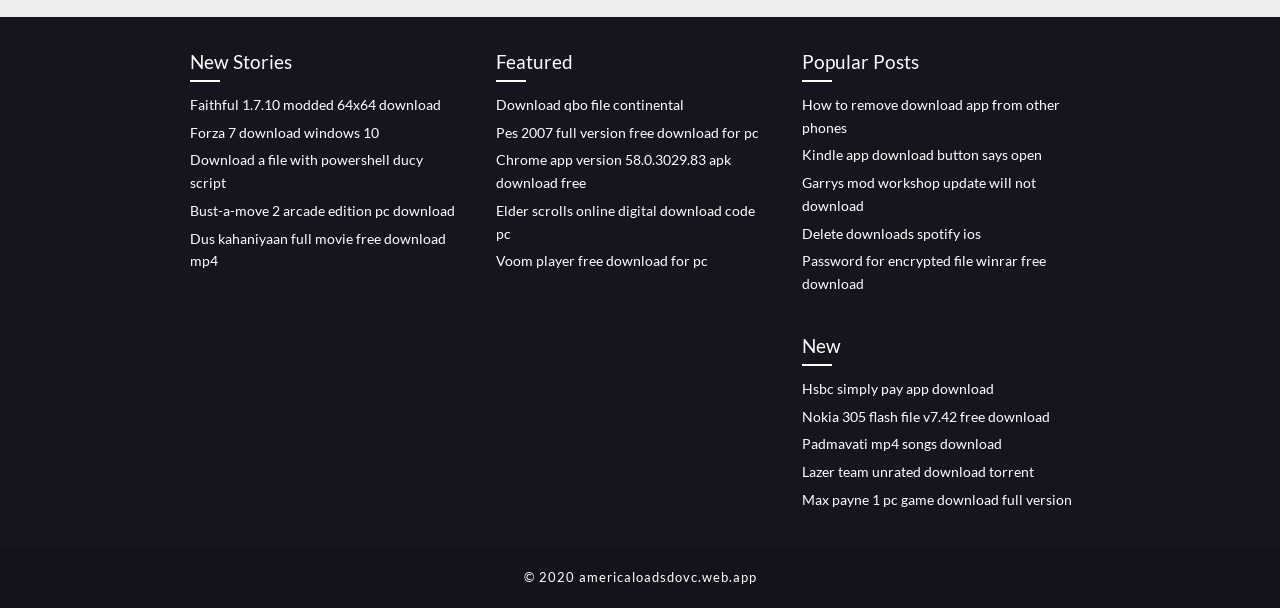Determine the bounding box coordinates (top-left x, top-left y, bottom-right x, bottom-right y) of the UI element described in the following text: Hsbc simply pay app download

[0.627, 0.625, 0.777, 0.653]